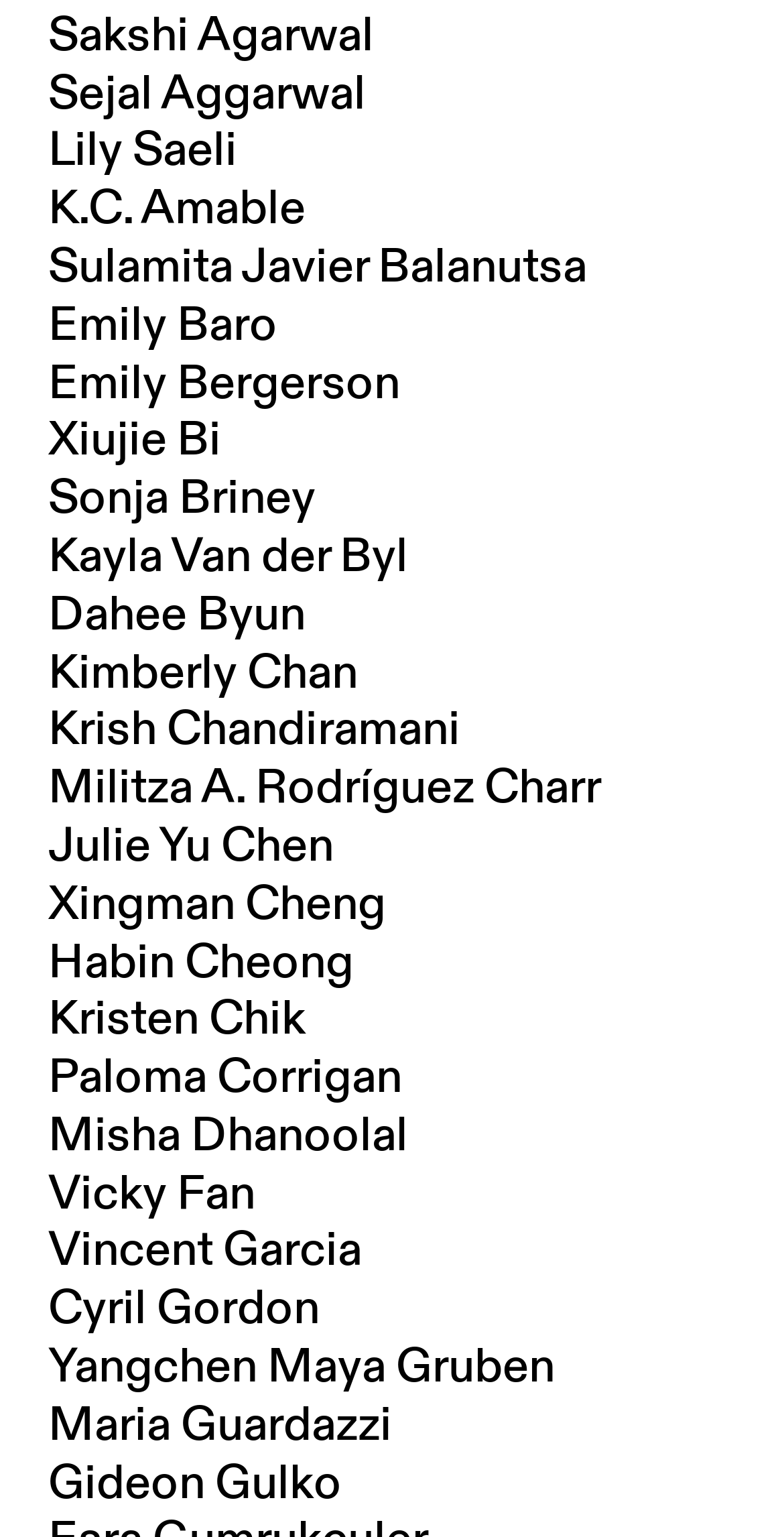Please identify the bounding box coordinates of the area I need to click to accomplish the following instruction: "View Sakshi Agarwal's profile".

[0.062, 0.004, 0.477, 0.043]